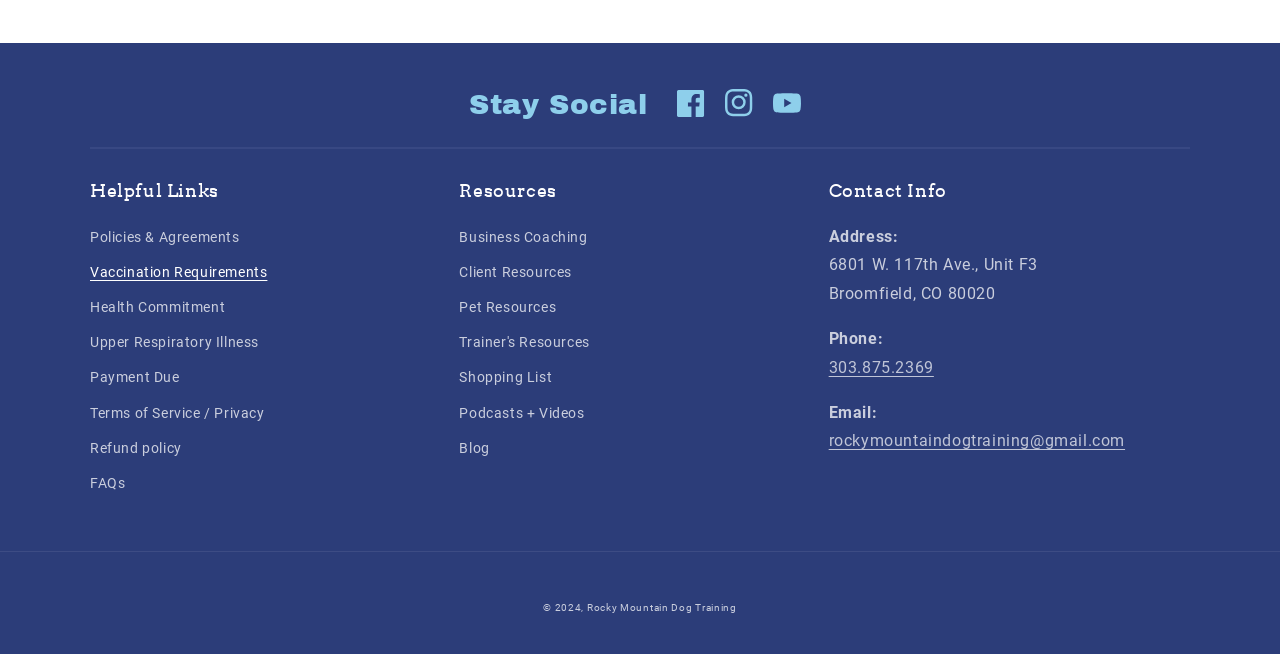Determine the bounding box coordinates of the clickable region to follow the instruction: "Visit Business Coaching resources".

[0.359, 0.344, 0.459, 0.39]